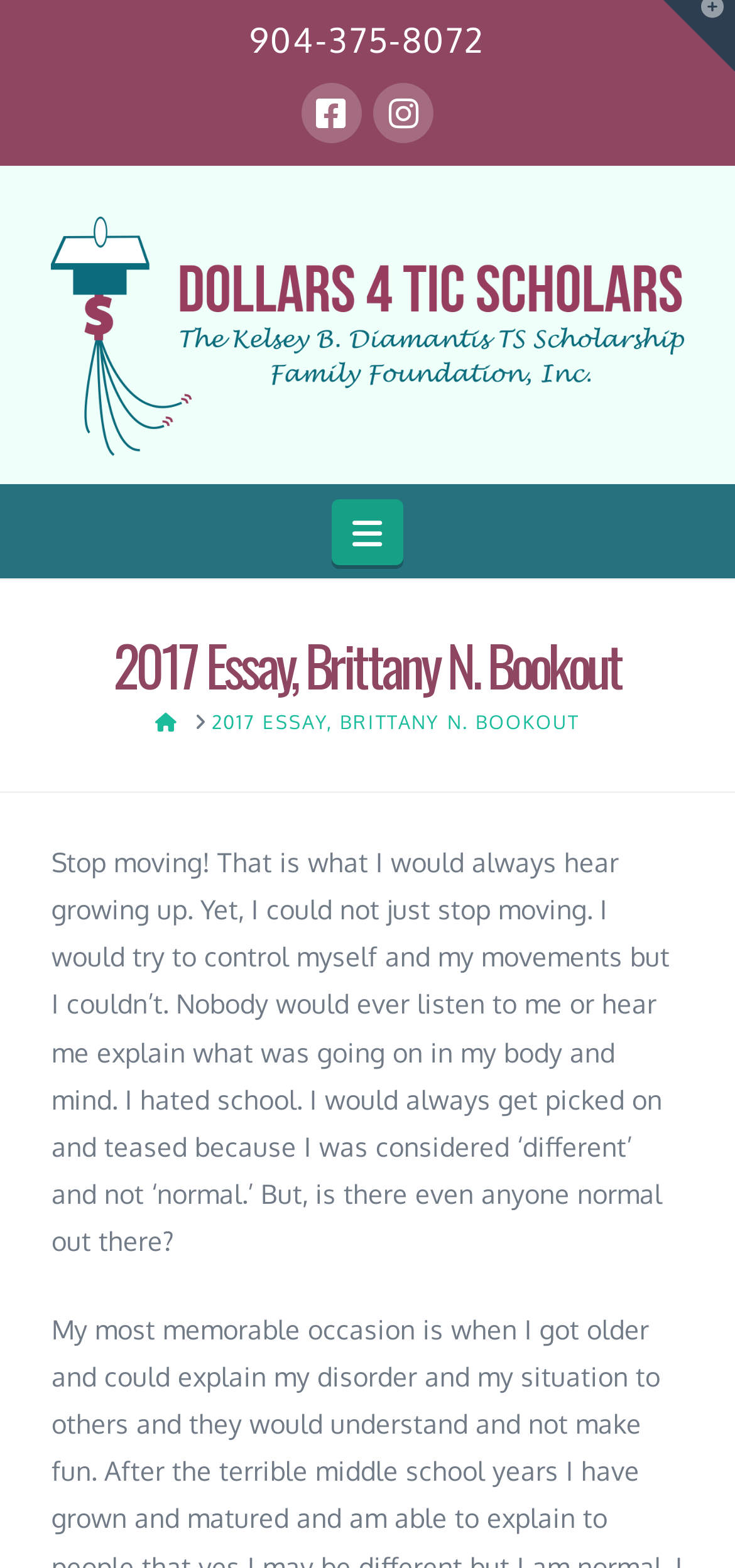How many links are there in the breadcrumb navigation?
Provide a well-explained and detailed answer to the question.

I counted the number of link elements within the generic element with the text 'Breadcrumb Navigation', and found that there are two links, 'HOME' and '2017 ESSAY, BRITTANY N. BOOKOUT'.